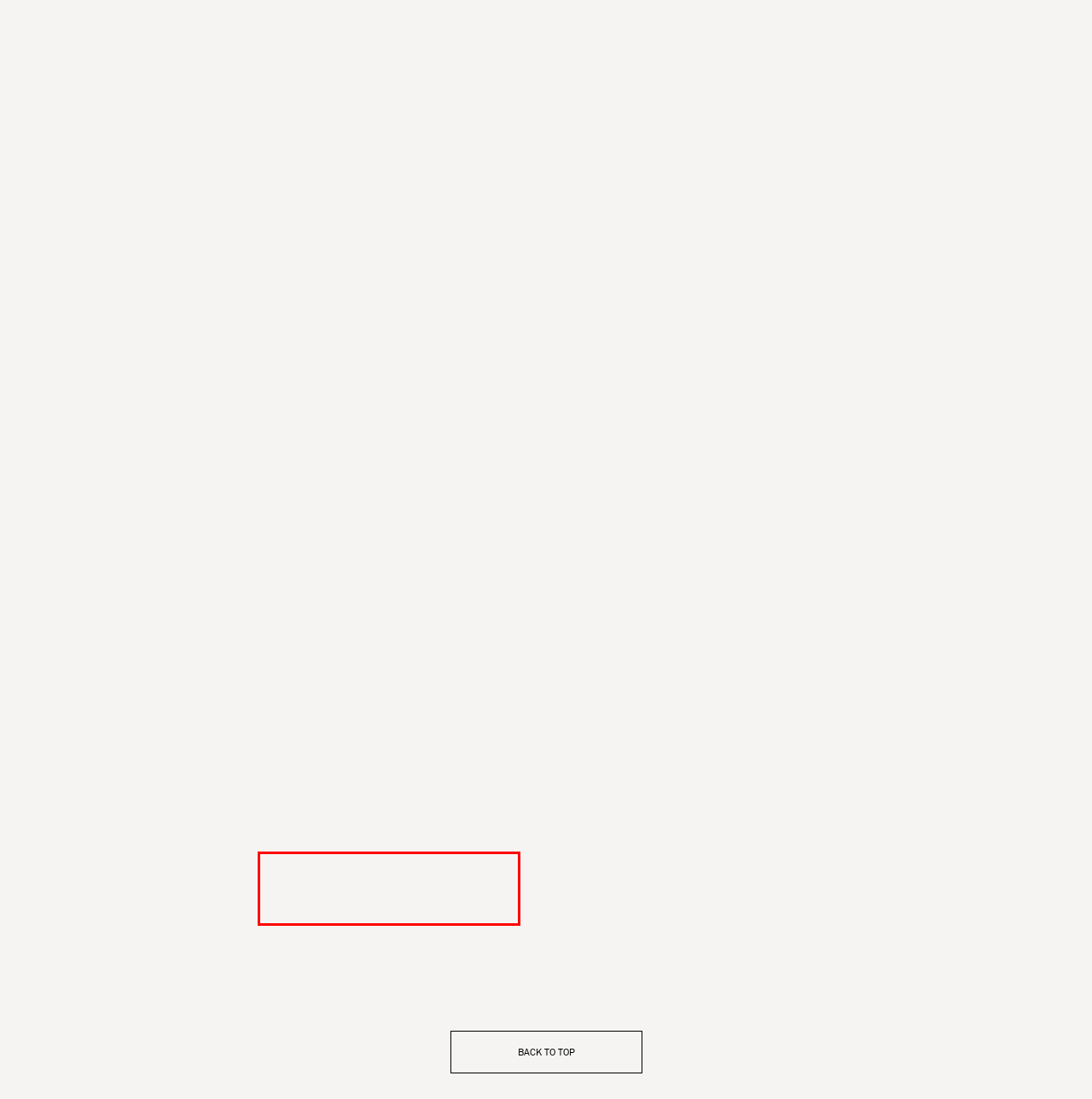Given a screenshot of a webpage, locate the red bounding box and extract the text it encloses.

A legendary brand to which the most important names in design have contributed, today meets the cutting-edge technology and solidity of Linea Light Group.